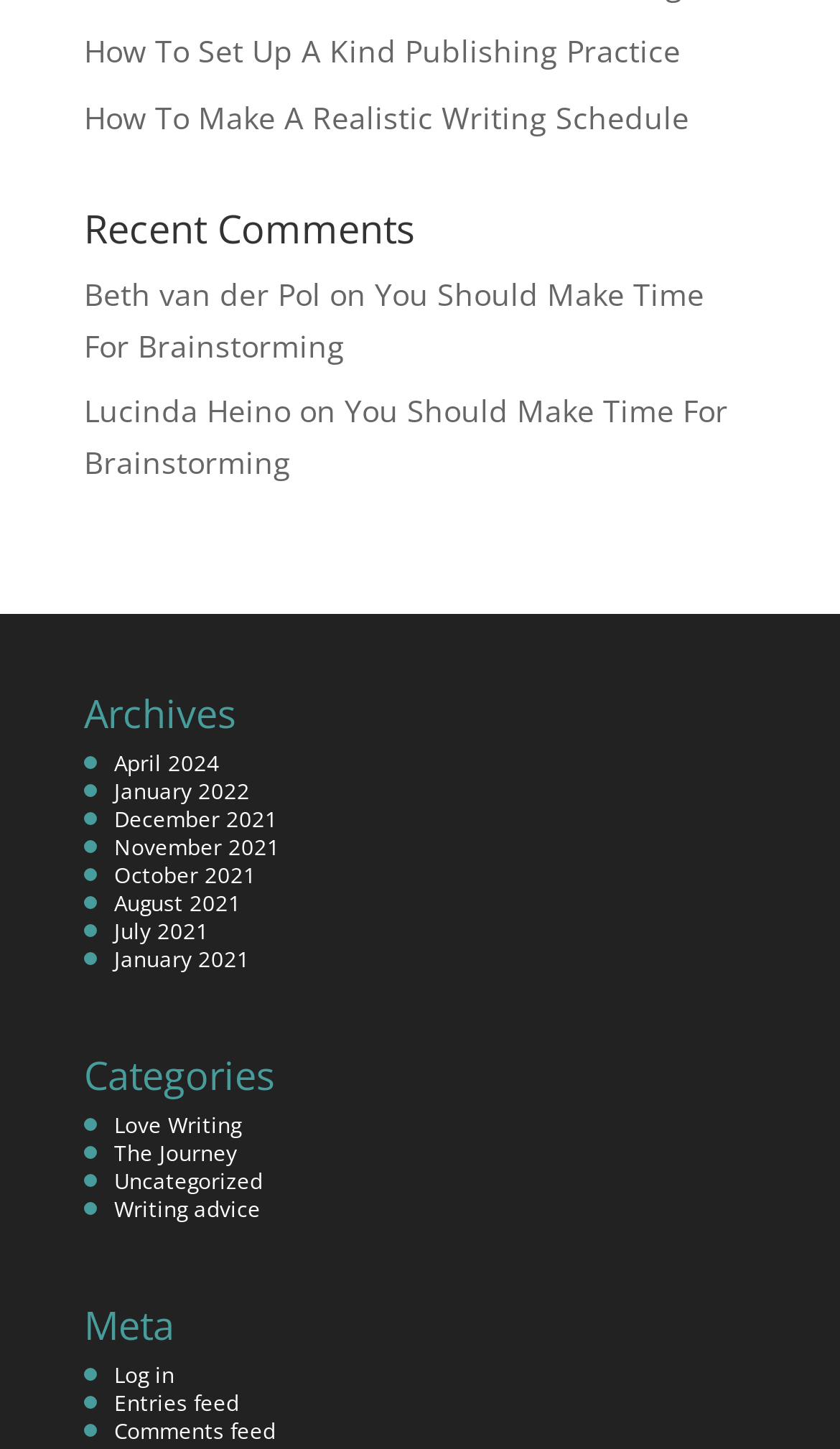Locate the coordinates of the bounding box for the clickable region that fulfills this instruction: "Visit the 'PRODUCTLIJNEN' page".

None